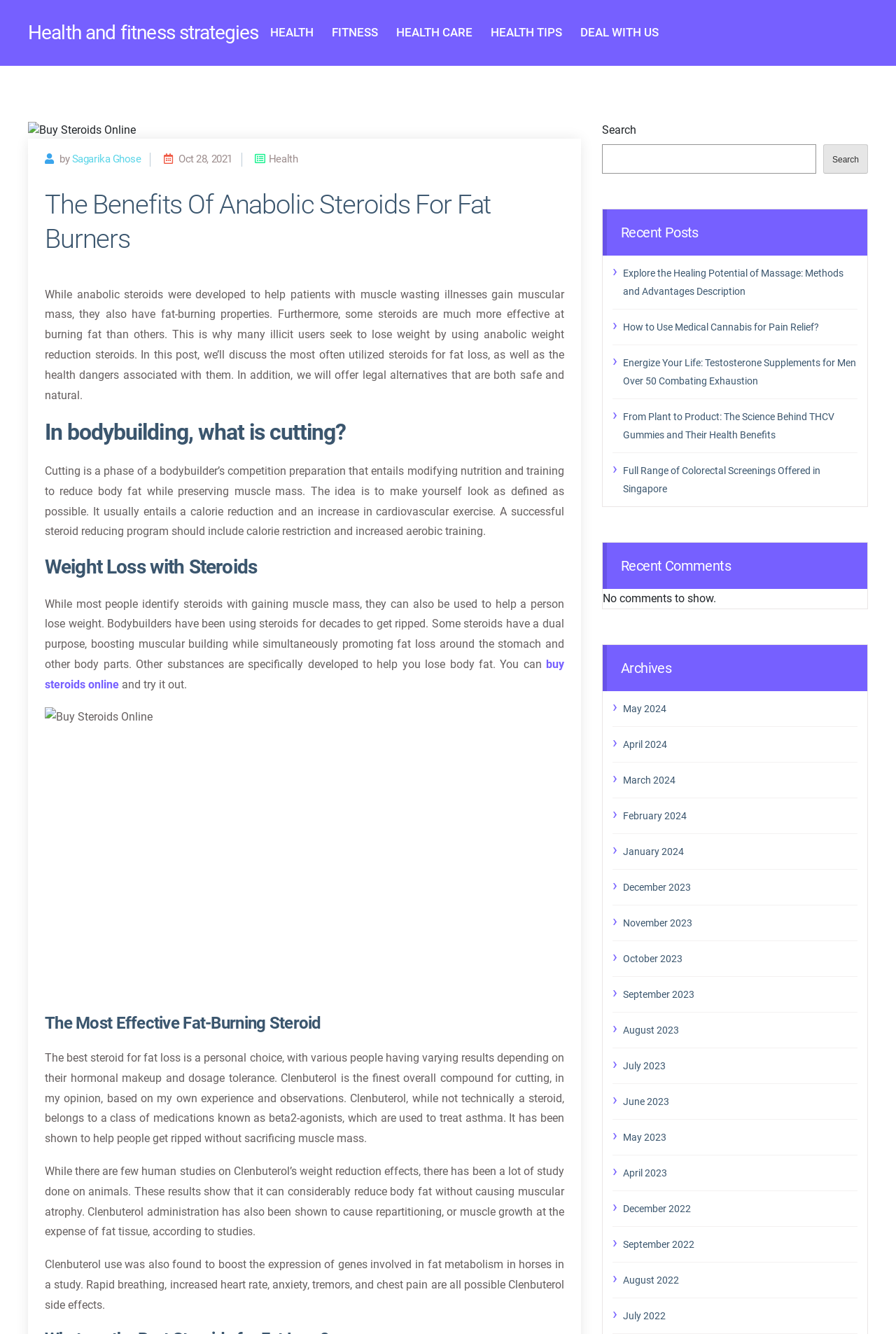Pinpoint the bounding box coordinates of the area that should be clicked to complete the following instruction: "Read 'The Benefits Of Anabolic Steroids For Fat Burners' article". The coordinates must be given as four float numbers between 0 and 1, i.e., [left, top, right, bottom].

[0.05, 0.141, 0.63, 0.192]